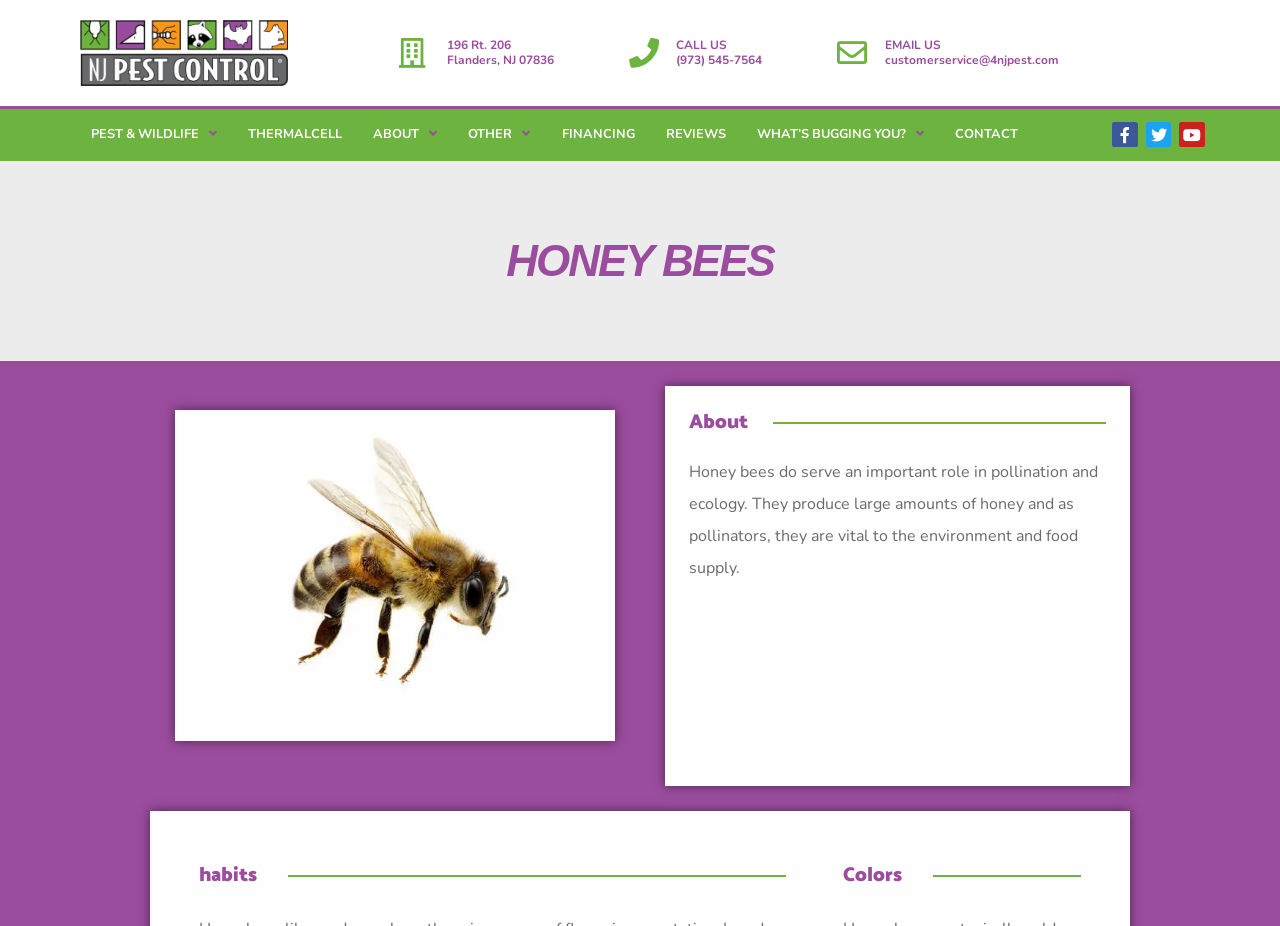Highlight the bounding box coordinates of the element you need to click to perform the following instruction: "Contact the company via 'CALL US'."

[0.491, 0.041, 0.595, 0.073]